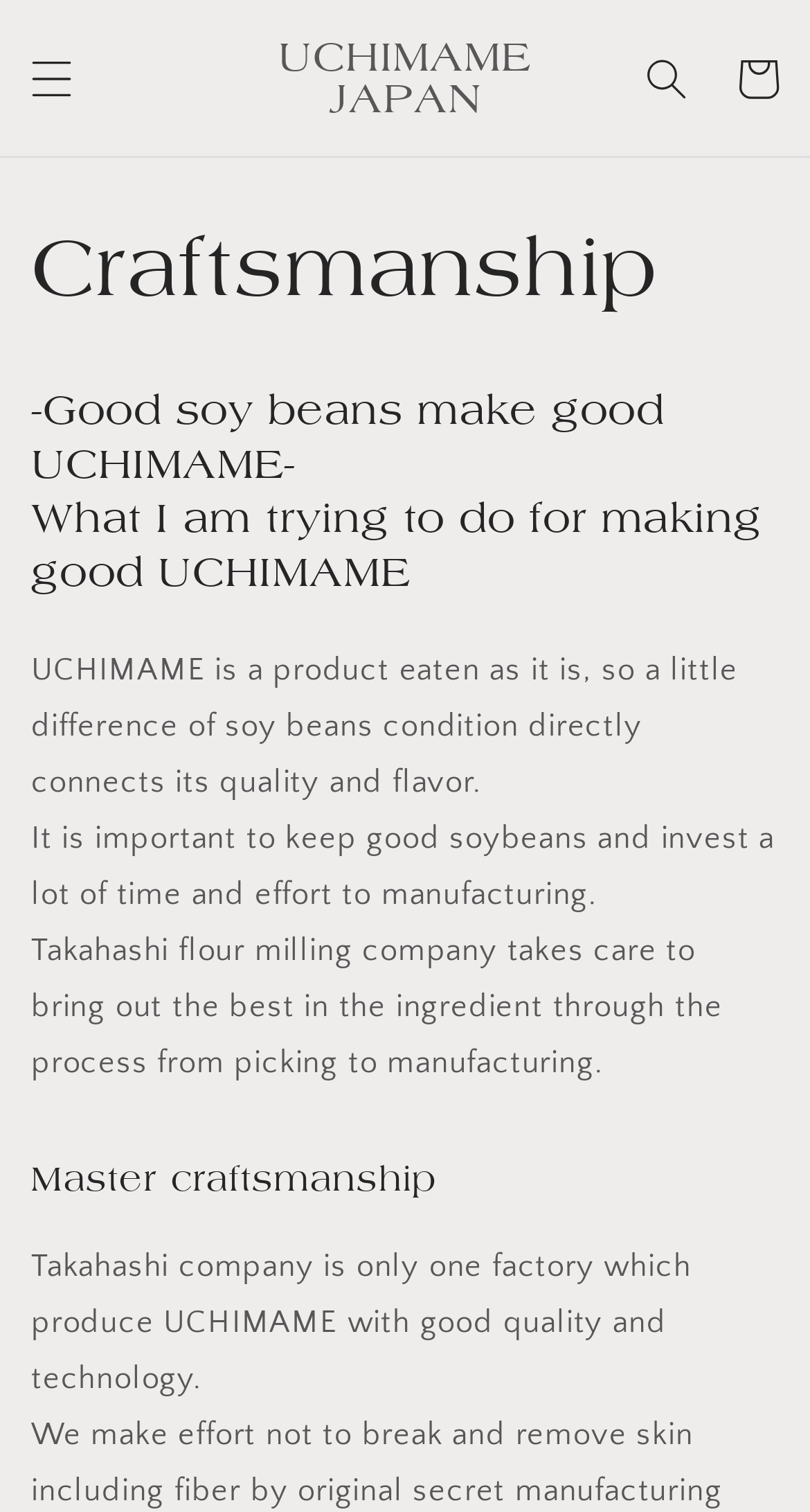Write a detailed summary of the webpage, including text, images, and layout.

The webpage is about UCHIMAME JAPAN, a product related to soybeans. At the top left, there is a menu button labeled "Menu" and a link to "UCHIMAME JAPAN". On the top right, there is a search button and a link to "Cart". 

Below the top section, there is a heading "Craftsmanship" followed by a subheading "-Good soy beans make good UCHIMAME- What I am trying to do for making good UCHIMAME". This is followed by three paragraphs of text explaining the importance of good soybeans and the effort invested in manufacturing UCHIMAME. 

Further down, there is another heading "Master craftsmanship" followed by a paragraph of text describing Takahashi company's unique ability to produce high-quality UCHIMAME with good technology.